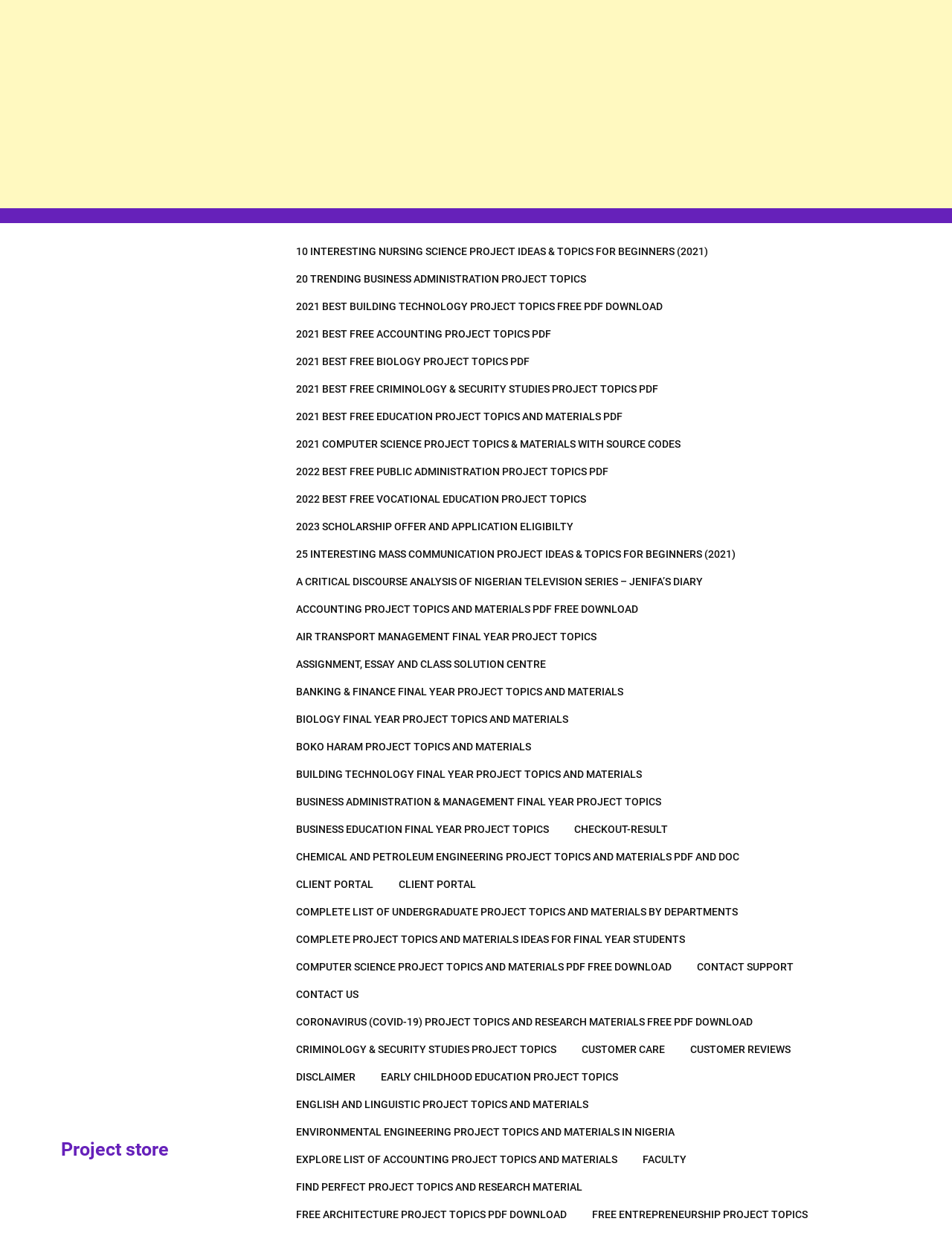Given the description "Disclaimer", provide the bounding box coordinates of the corresponding UI element.

[0.299, 0.862, 0.385, 0.885]